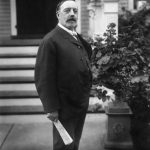Please reply to the following question with a single word or a short phrase:
What is William Horlick known as?

Father of malted milk